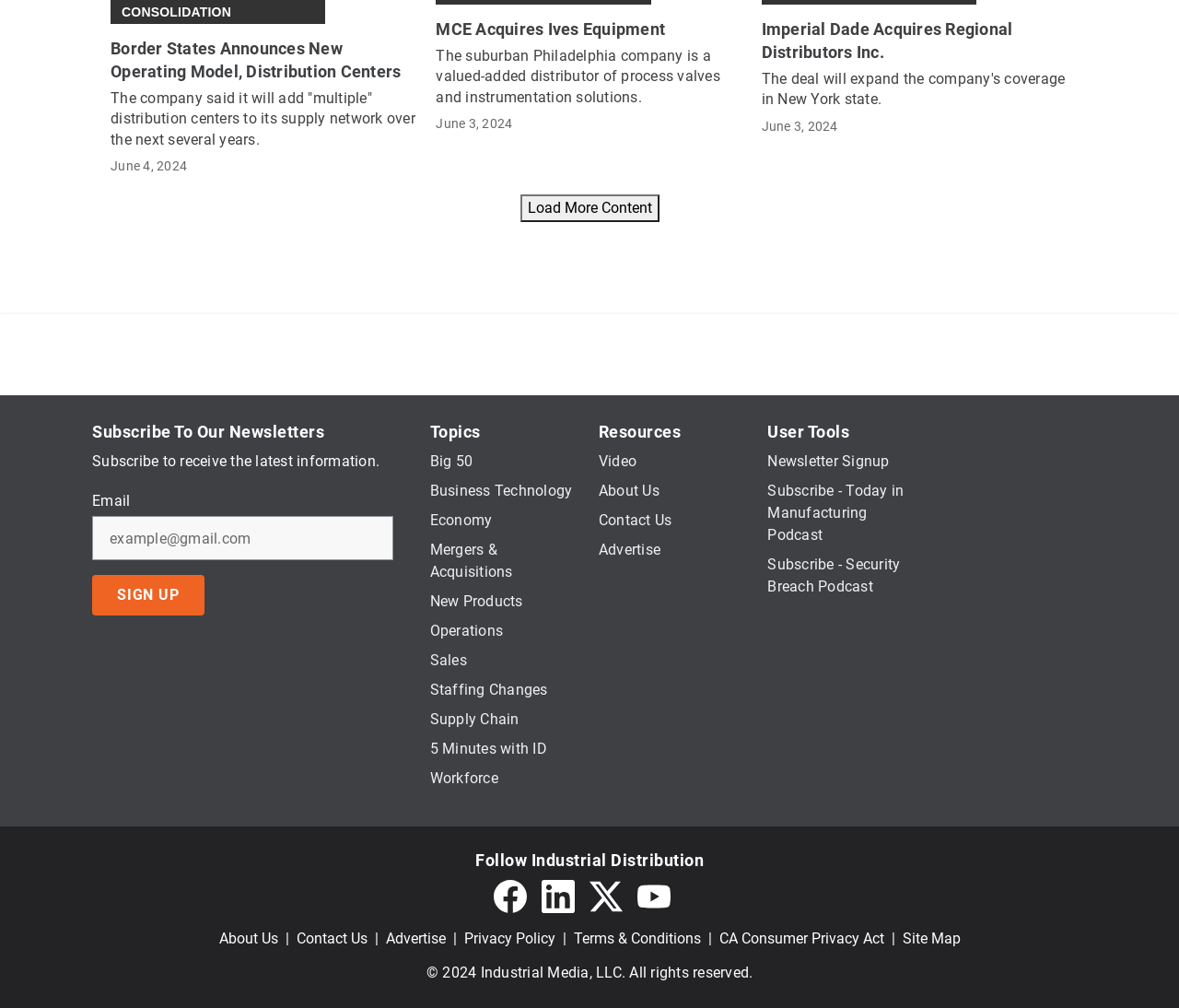Please reply to the following question with a single word or a short phrase:
What is the purpose of the 'Load More Content' button?

To load more content